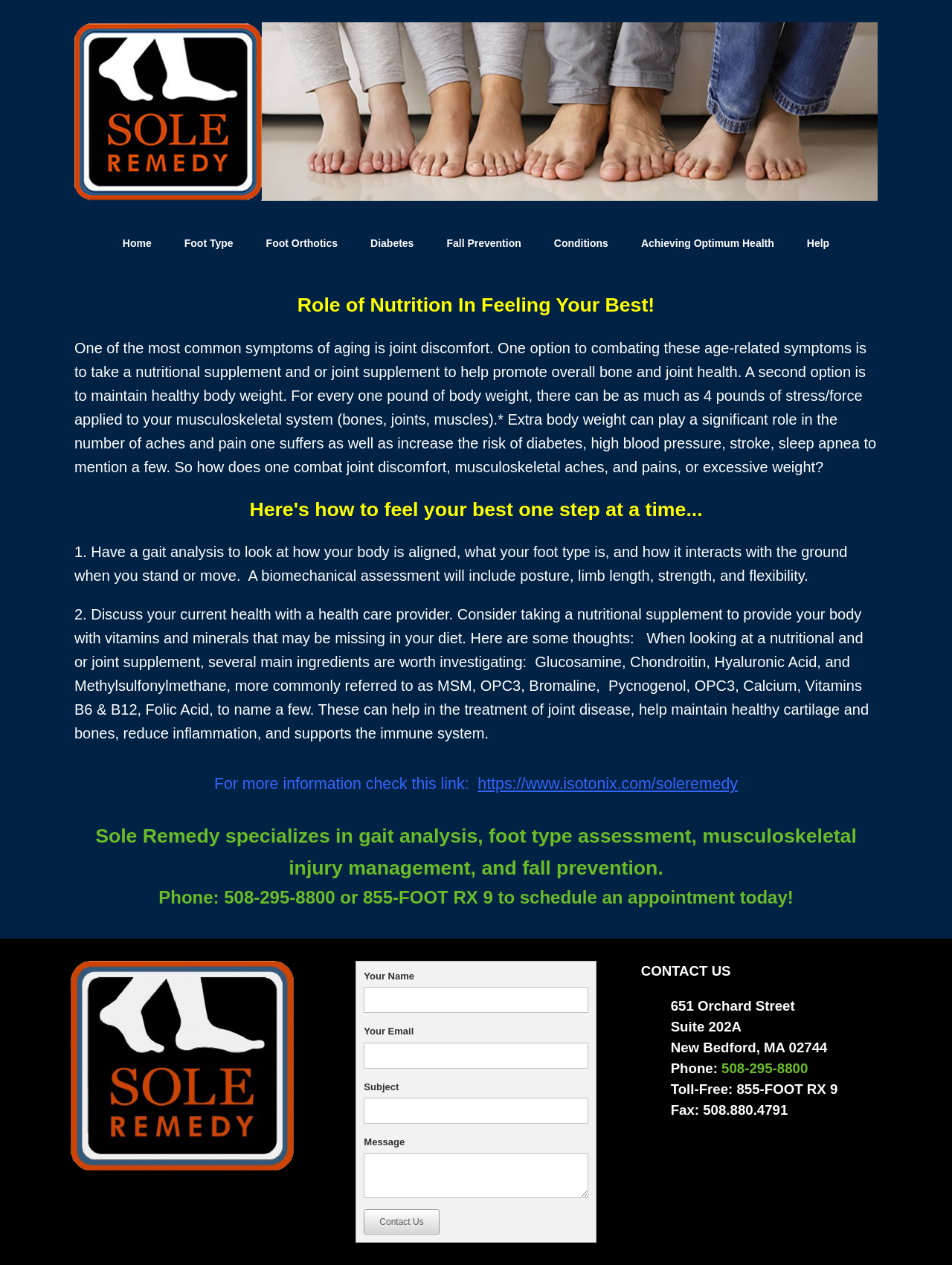Use a single word or phrase to answer the question:
What is the purpose of maintaining a healthy body weight?

Reduce stress on musculoskeletal system